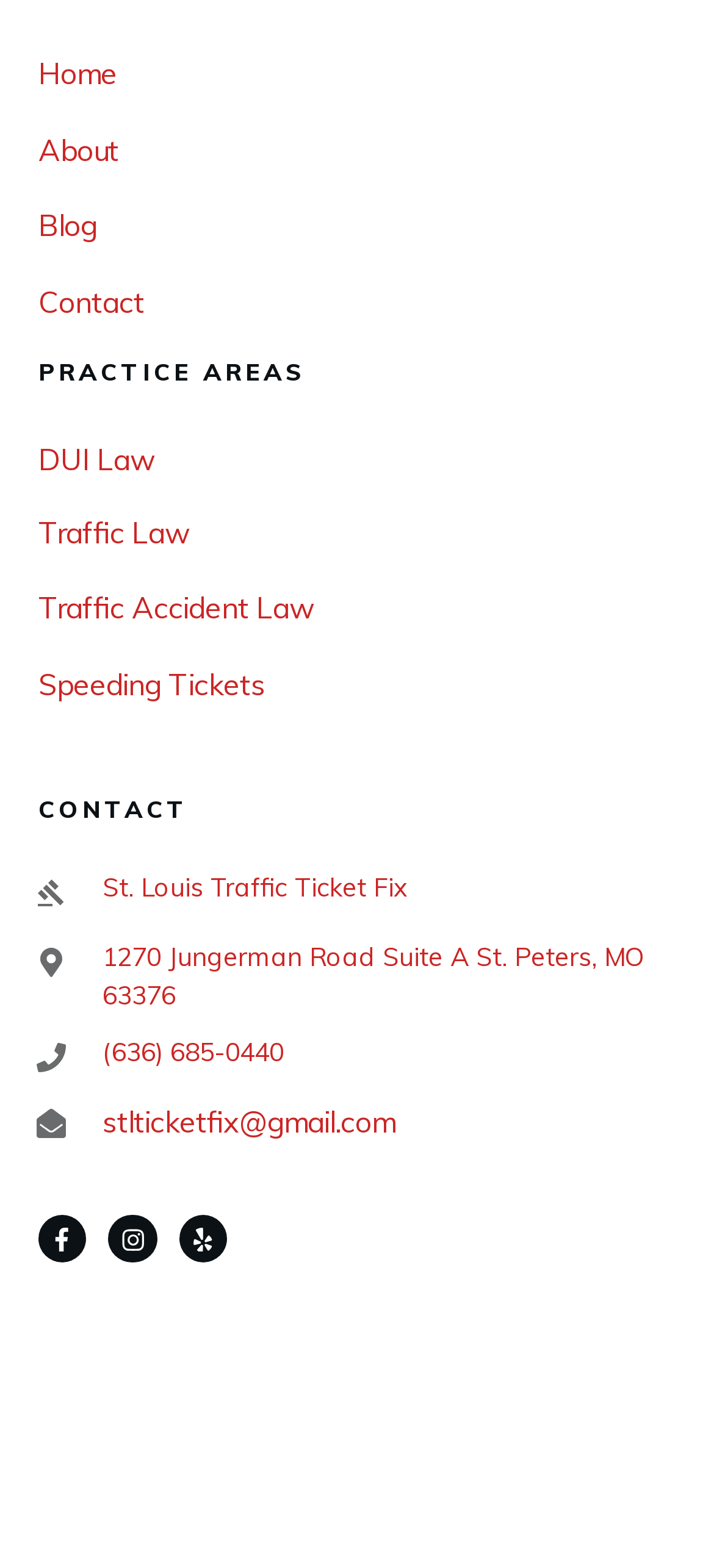Pinpoint the bounding box coordinates of the area that must be clicked to complete this instruction: "Click on Uni formal dresses".

None